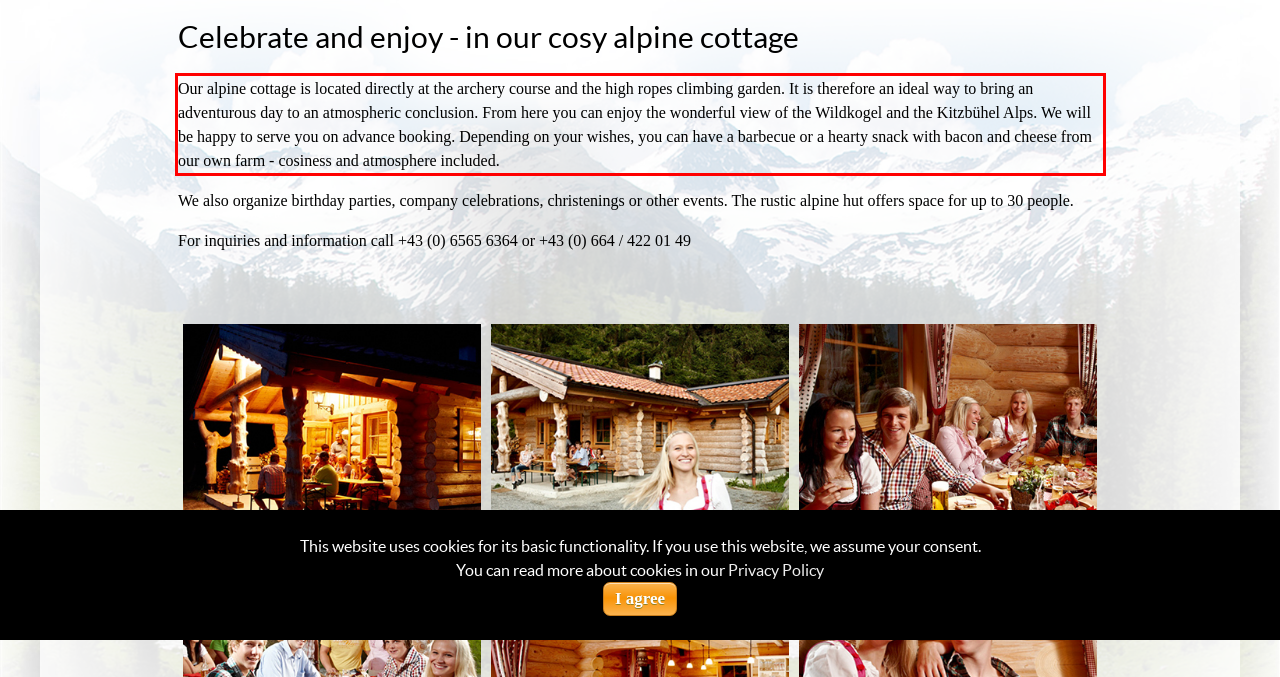From the screenshot of the webpage, locate the red bounding box and extract the text contained within that area.

Our alpine cottage is located directly at the archery course and the high ropes climbing garden. It is therefore an ideal way to bring an adventurous day to an atmospheric conclusion. From here you can enjoy the wonderful view of the Wildkogel and the Kitzbühel Alps. We will be happy to serve you on advance booking. Depending on your wishes, you can have a barbecue or a hearty snack with bacon and cheese from our own farm - cosiness and atmosphere included.